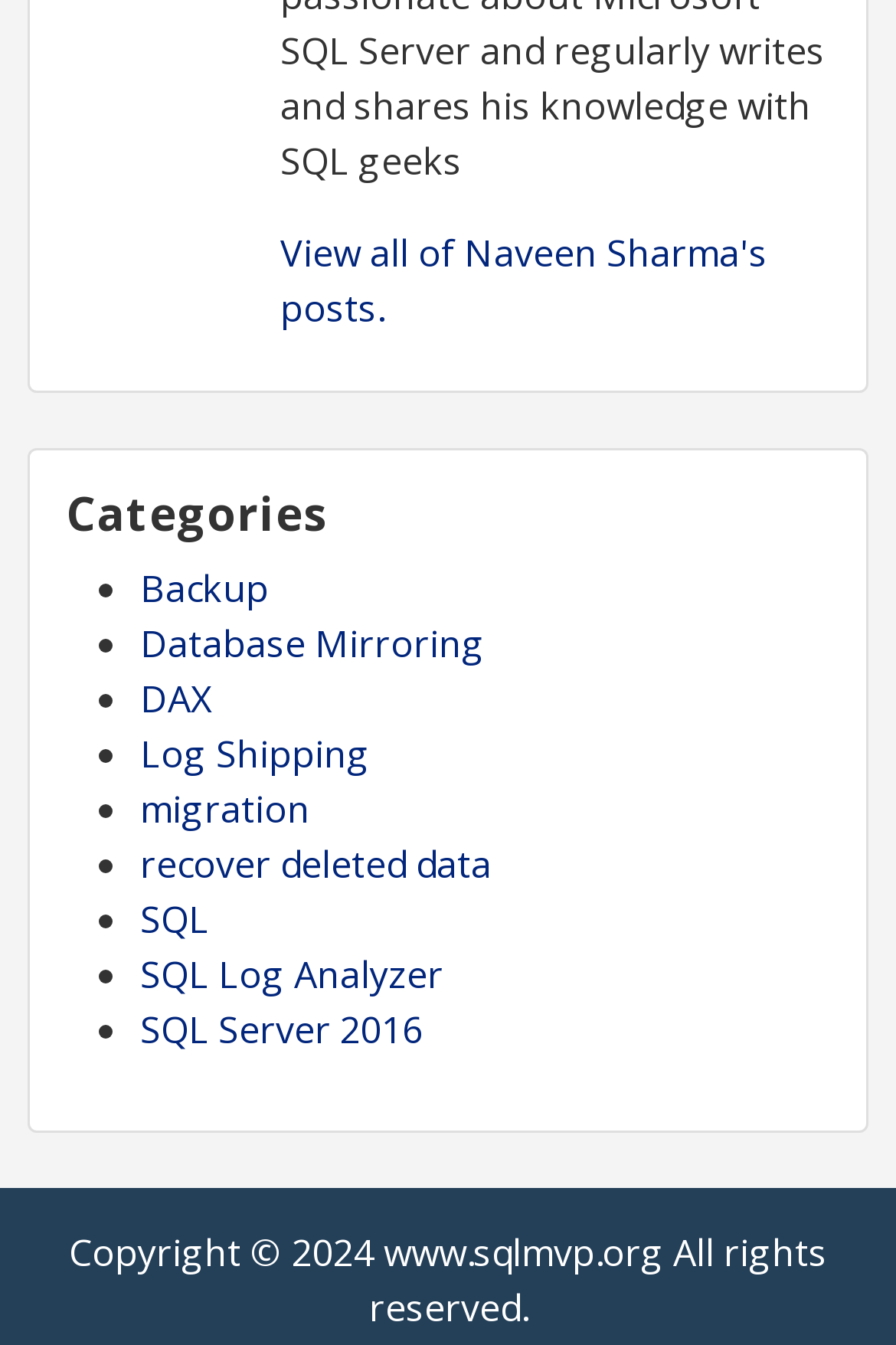Pinpoint the bounding box coordinates for the area that should be clicked to perform the following instruction: "View all posts by Naveen Sharma".

[0.313, 0.169, 0.856, 0.248]